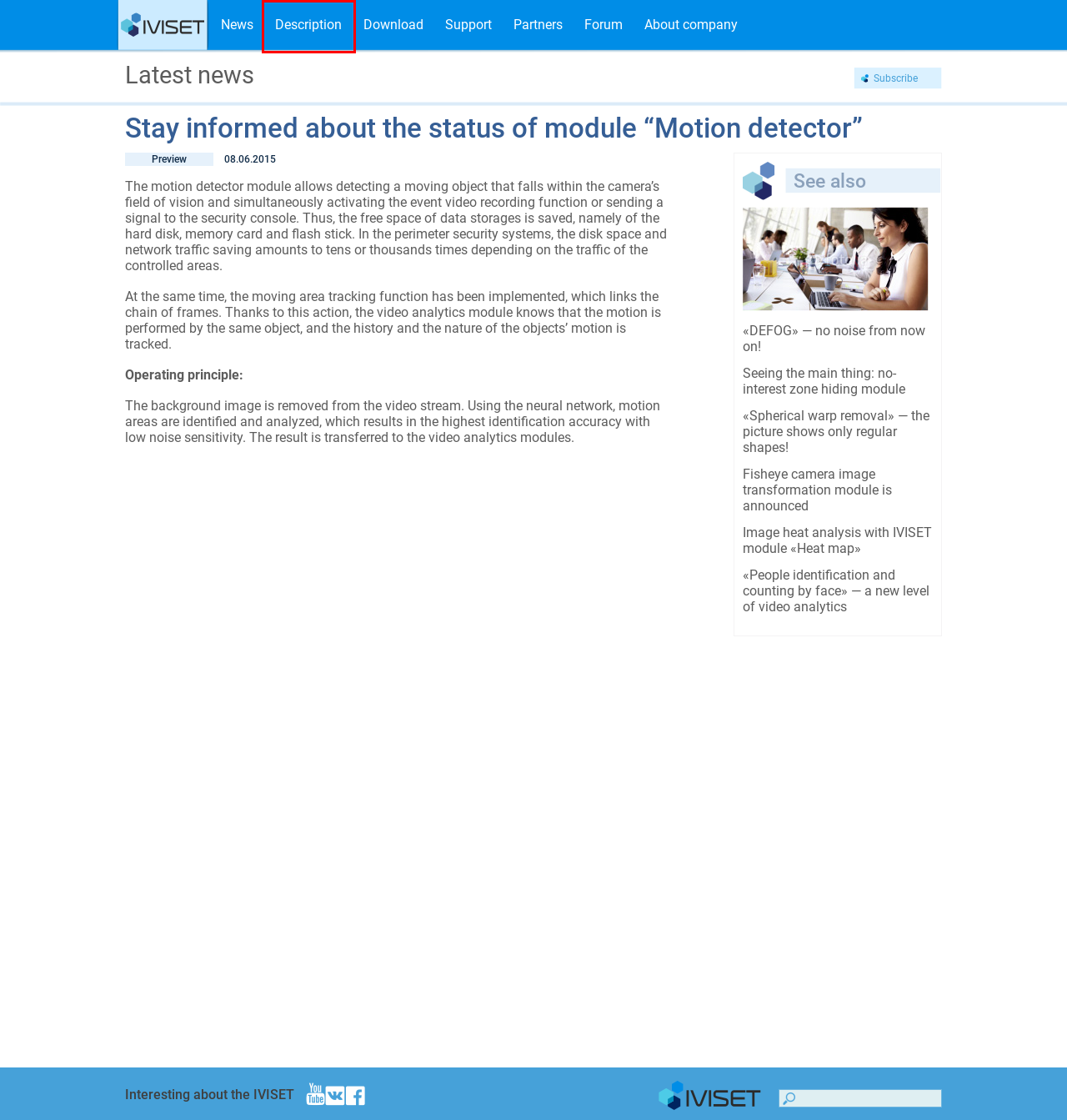You have a screenshot showing a webpage with a red bounding box around a UI element. Choose the webpage description that best matches the new page after clicking the highlighted element. Here are the options:
A. «Spherical warp removal» — the picture shows only regular shapes! | IVISET
B. Description | IVISET
C. Fisheye camera image transformation module is announced | IVISET
D. News | IVISET
E. Image heat analysis with IVISET module «Heat map» | IVISET
F. Download | IVISET
G. | IVISET
H. «DEFOG» — no noise from now on! | IVISET

B